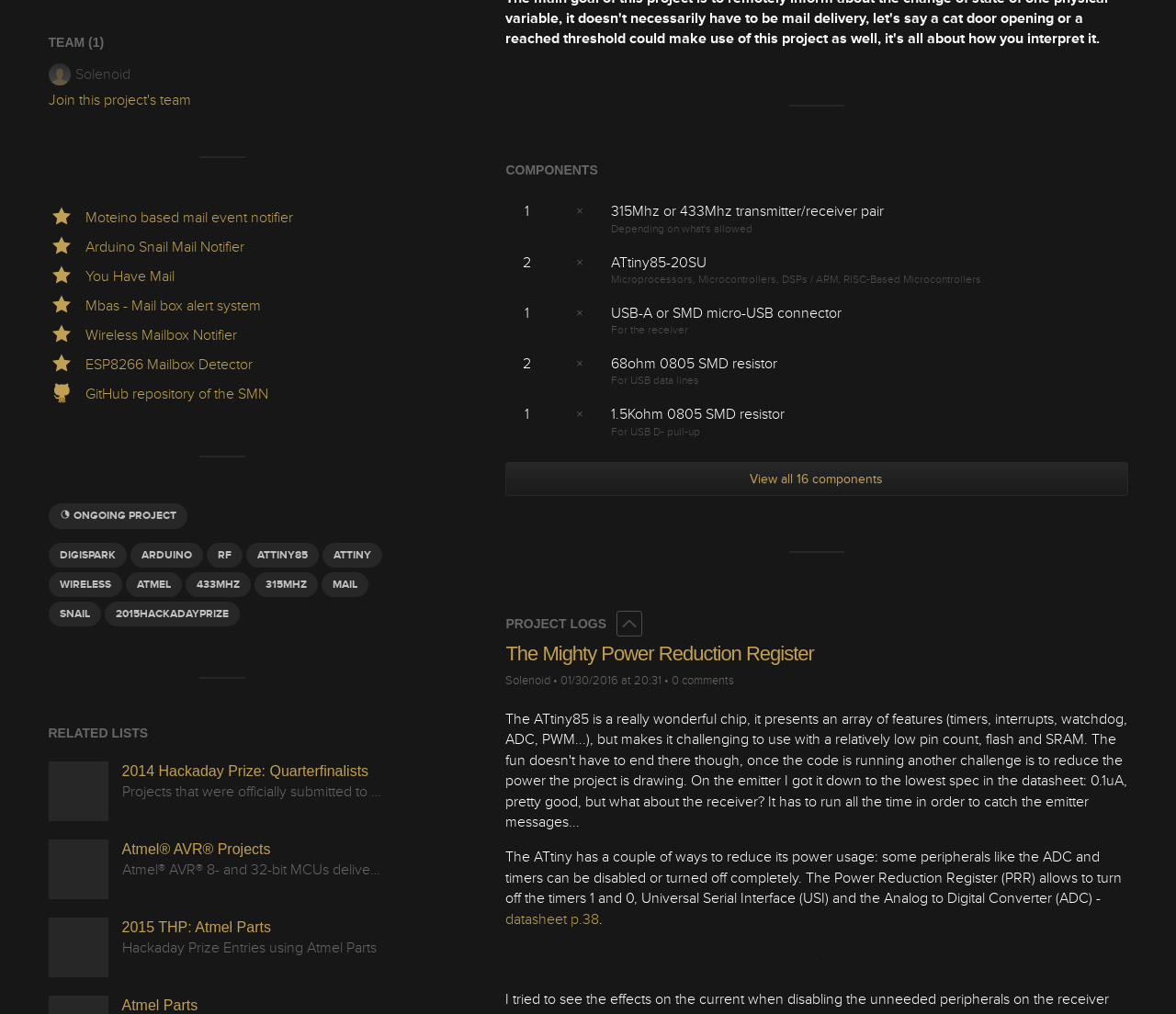Show the bounding box coordinates of the element that should be clicked to complete the task: "Read the 'The Mighty Power Reduction Register' project log".

[0.43, 0.632, 0.959, 0.659]